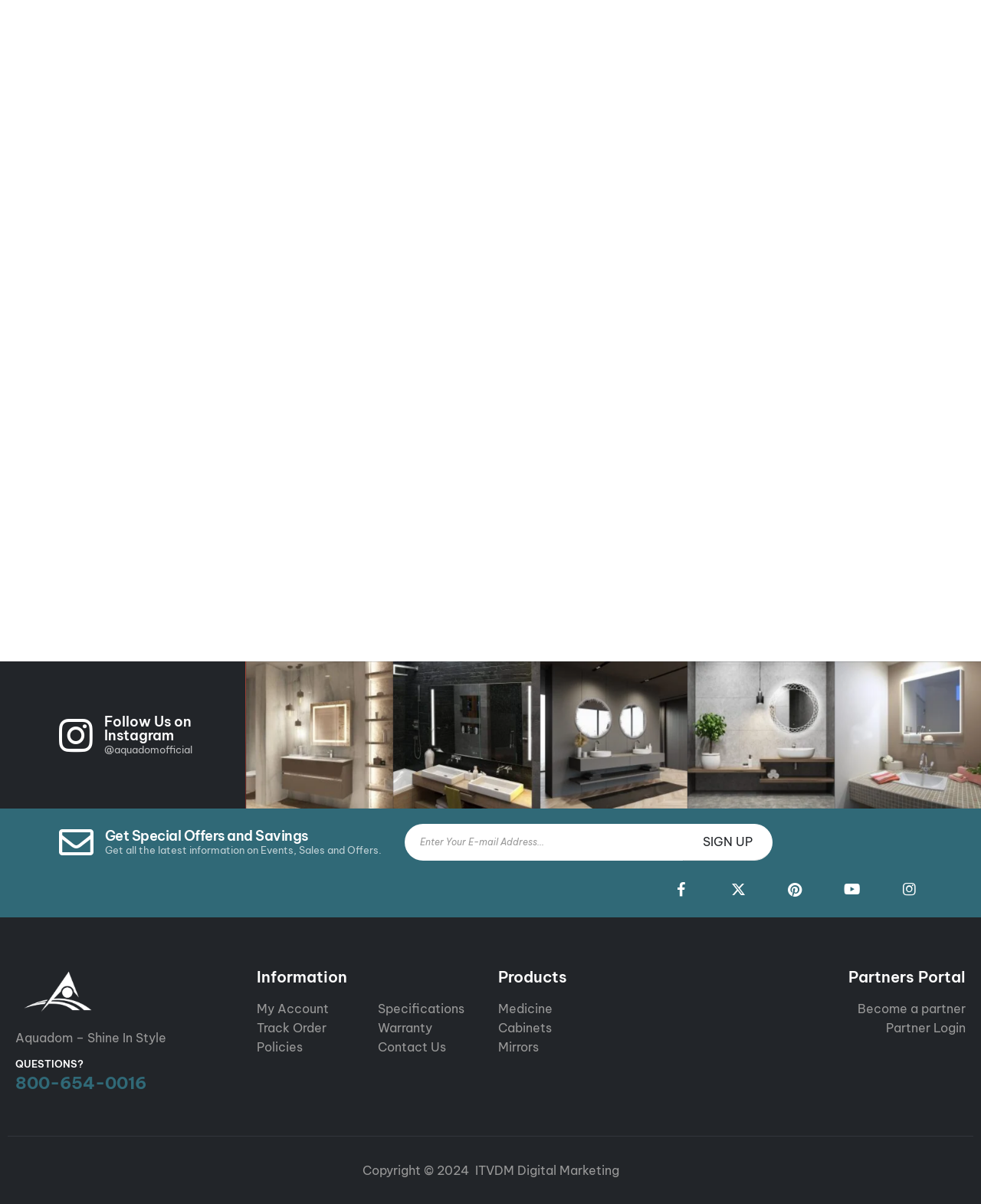Based on the element description: "My Account", identify the bounding box coordinates for this UI element. The coordinates must be four float numbers between 0 and 1, listed as [left, top, right, bottom].

[0.262, 0.831, 0.335, 0.844]